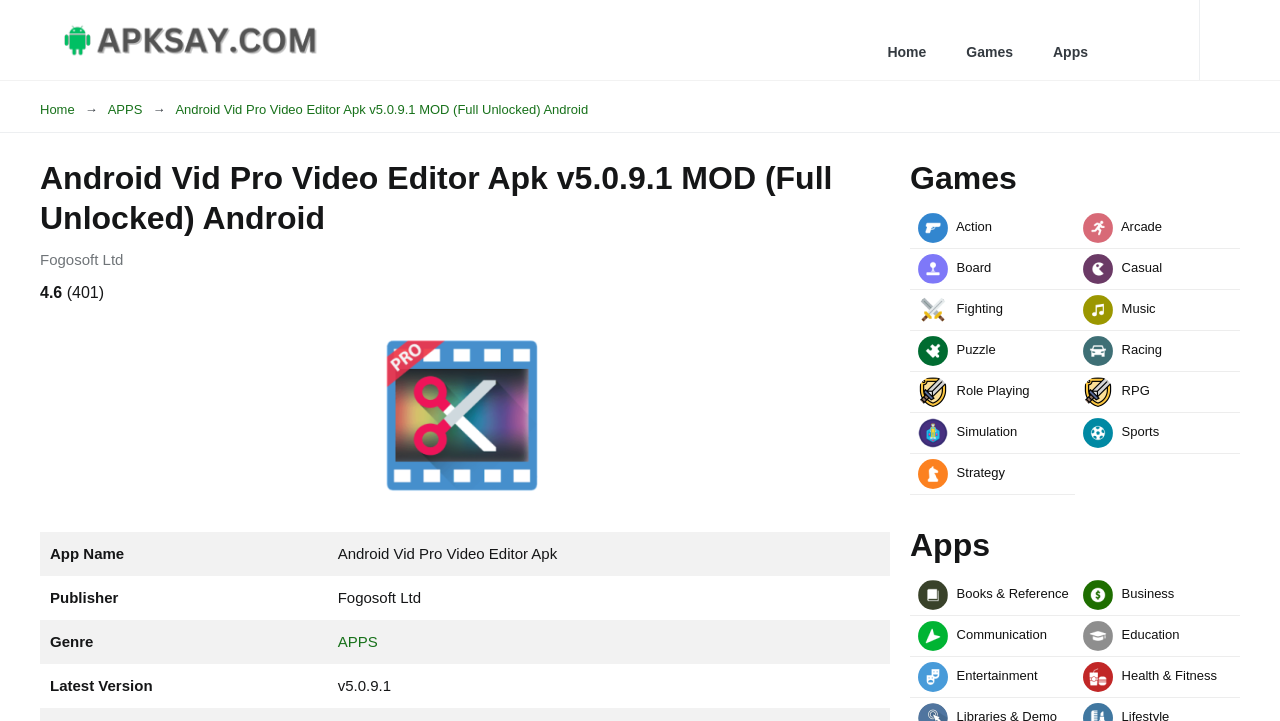Could you provide the bounding box coordinates for the portion of the screen to click to complete this instruction: "Click on the 'APKSAY.COM' link"?

[0.031, 0.043, 0.256, 0.067]